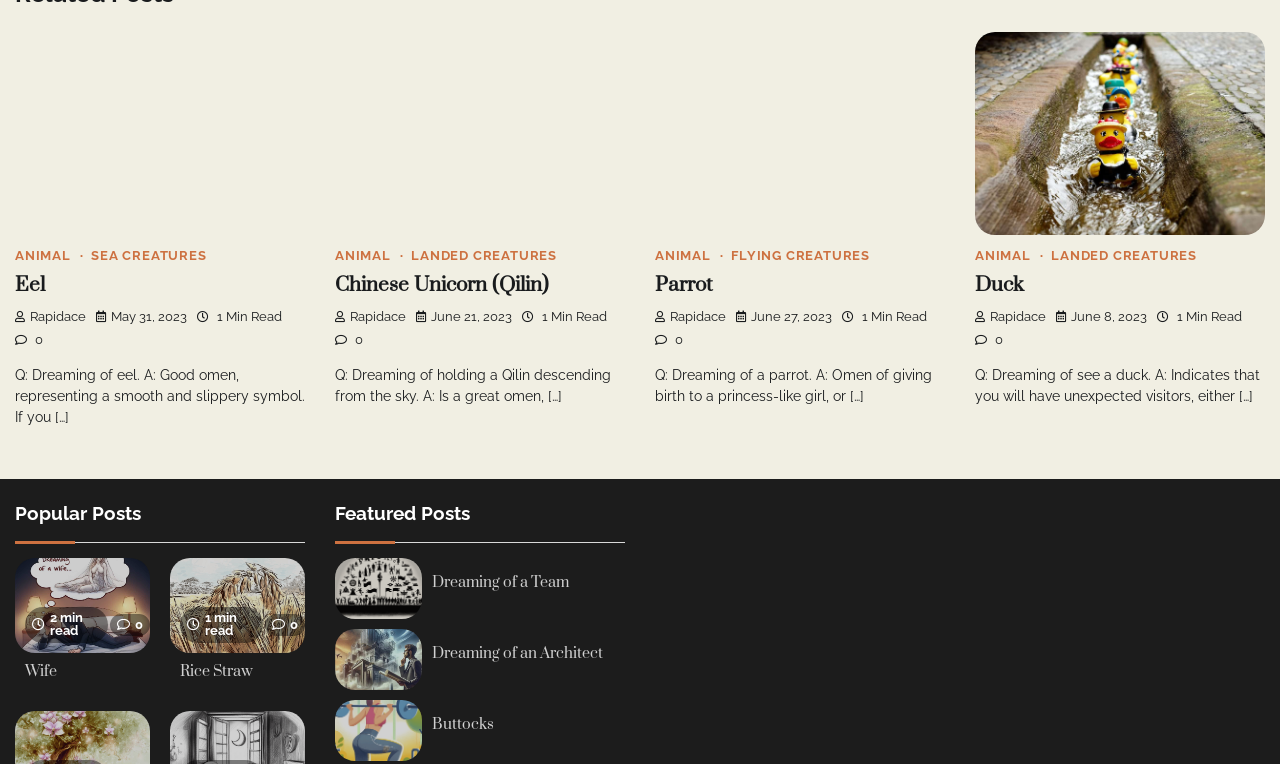Review the image closely and give a comprehensive answer to the question: How many articles are on this webpage?

I counted the number of article elements on the webpage, which are [47], [48], [49], and [50]. Each of these elements contains a heading and some text, indicating that they are separate articles.